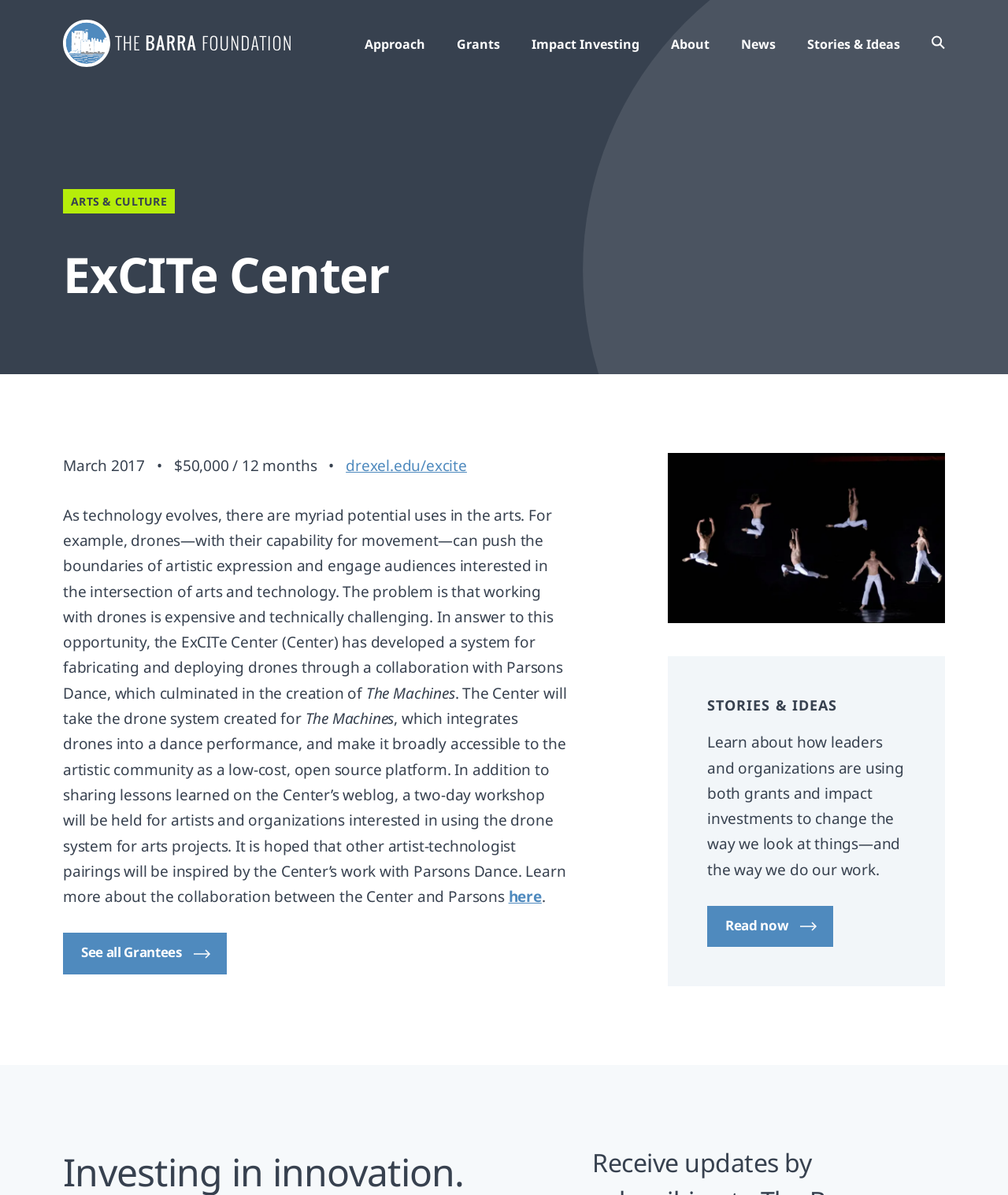Find the bounding box coordinates of the clickable element required to execute the following instruction: "Read stories and ideas". Provide the coordinates as four float numbers between 0 and 1, i.e., [left, top, right, bottom].

[0.702, 0.758, 0.827, 0.793]